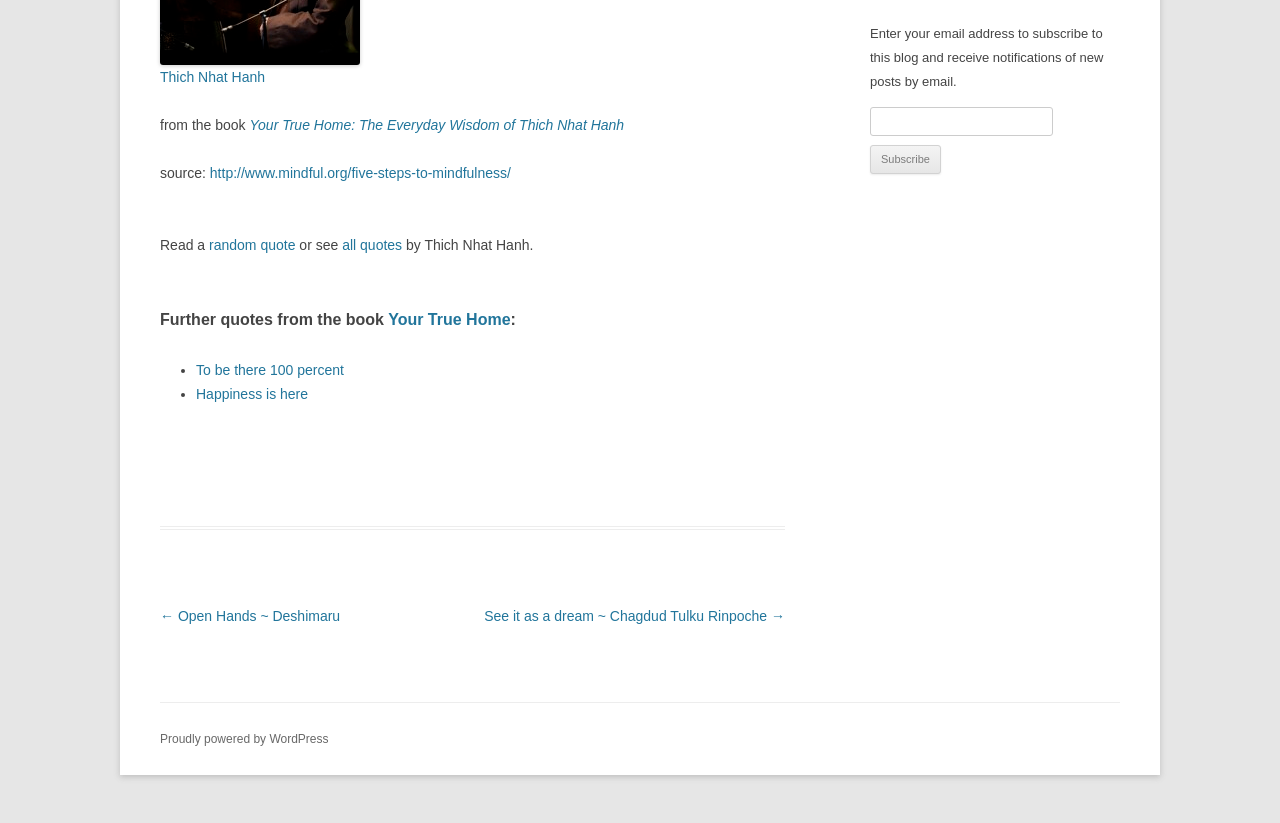Determine the bounding box for the HTML element described here: "http://www.mindful.org/five-steps-to-mindfulness/". The coordinates should be given as [left, top, right, bottom] with each number being a float between 0 and 1.

[0.164, 0.2, 0.399, 0.22]